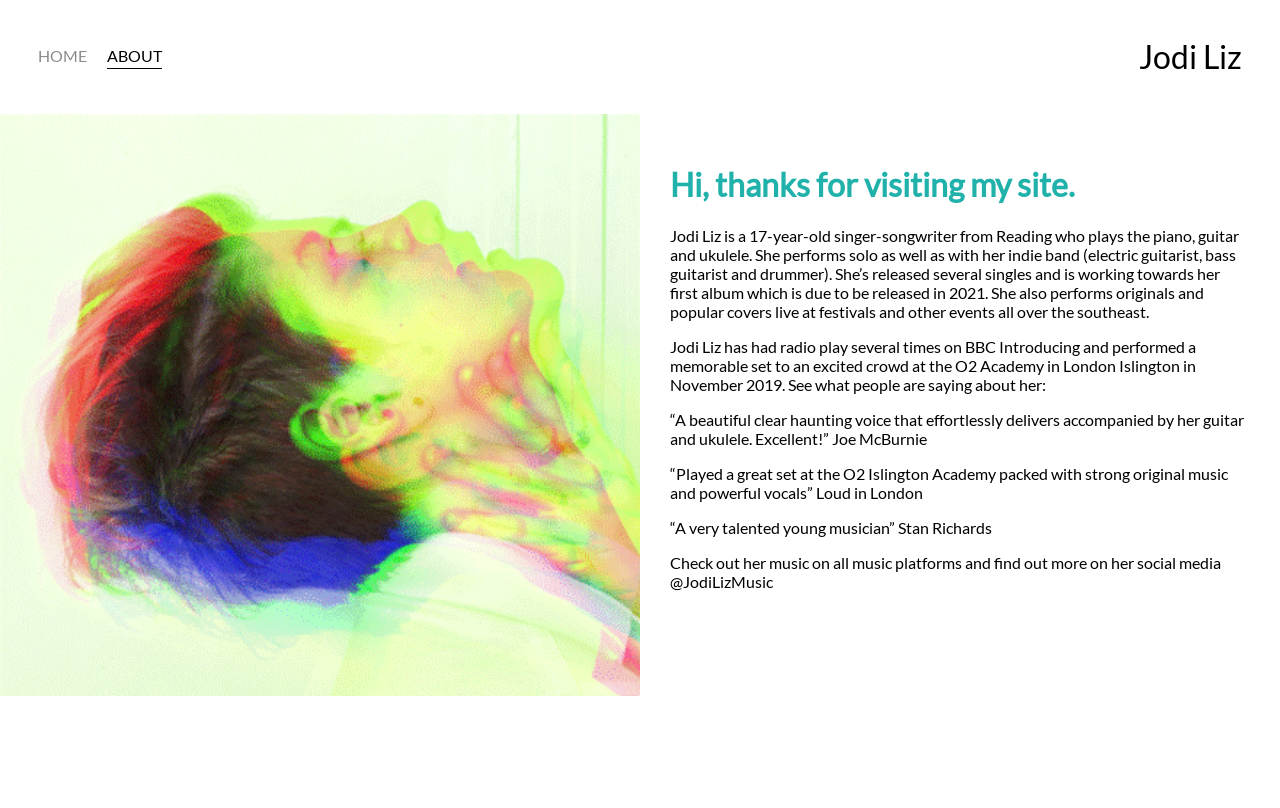Identify and provide the title of the webpage.

Hi, thanks for visiting my site.